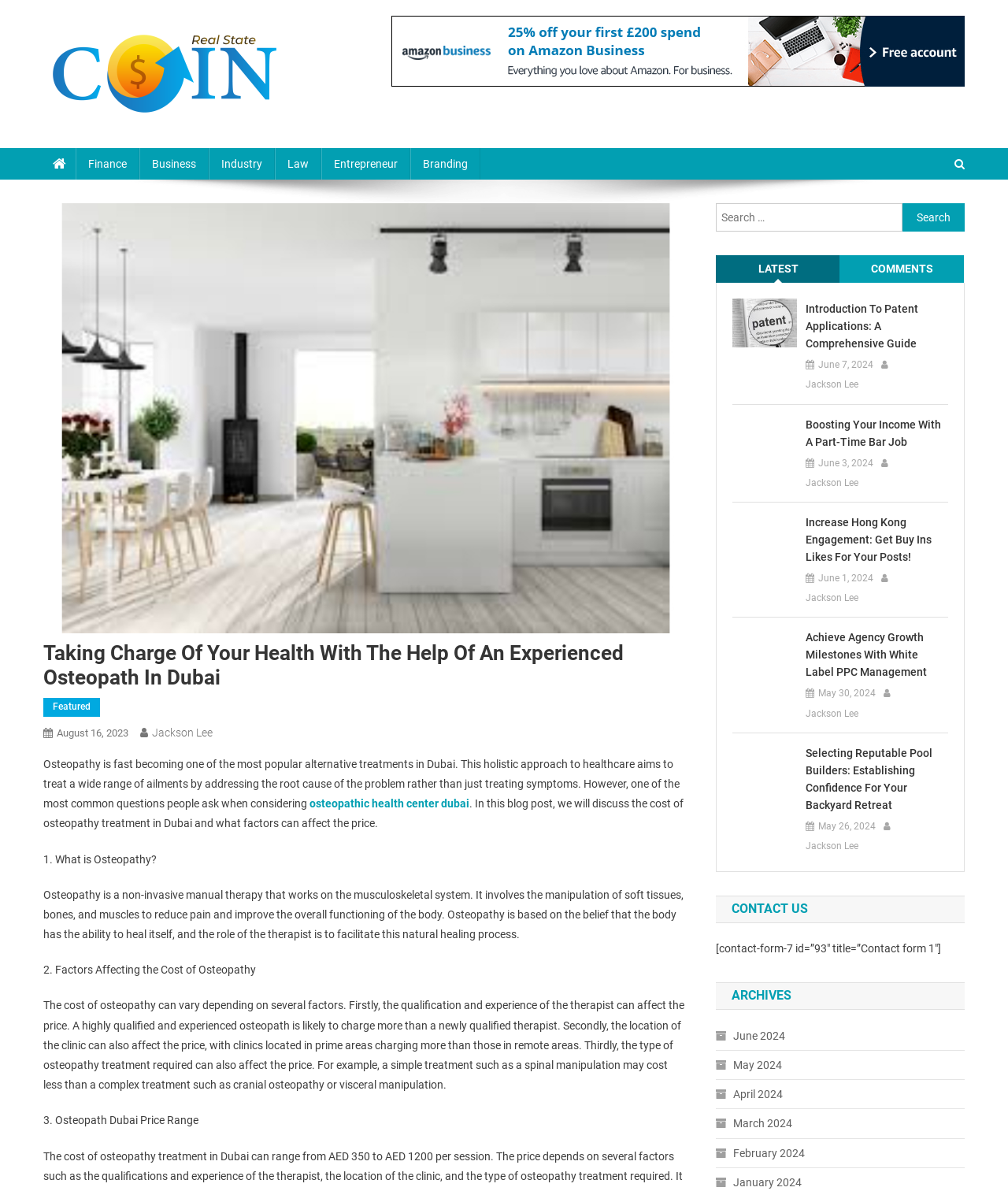Identify the bounding box coordinates of the section that should be clicked to achieve the task described: "View archives for June 2024".

[0.71, 0.861, 0.779, 0.878]